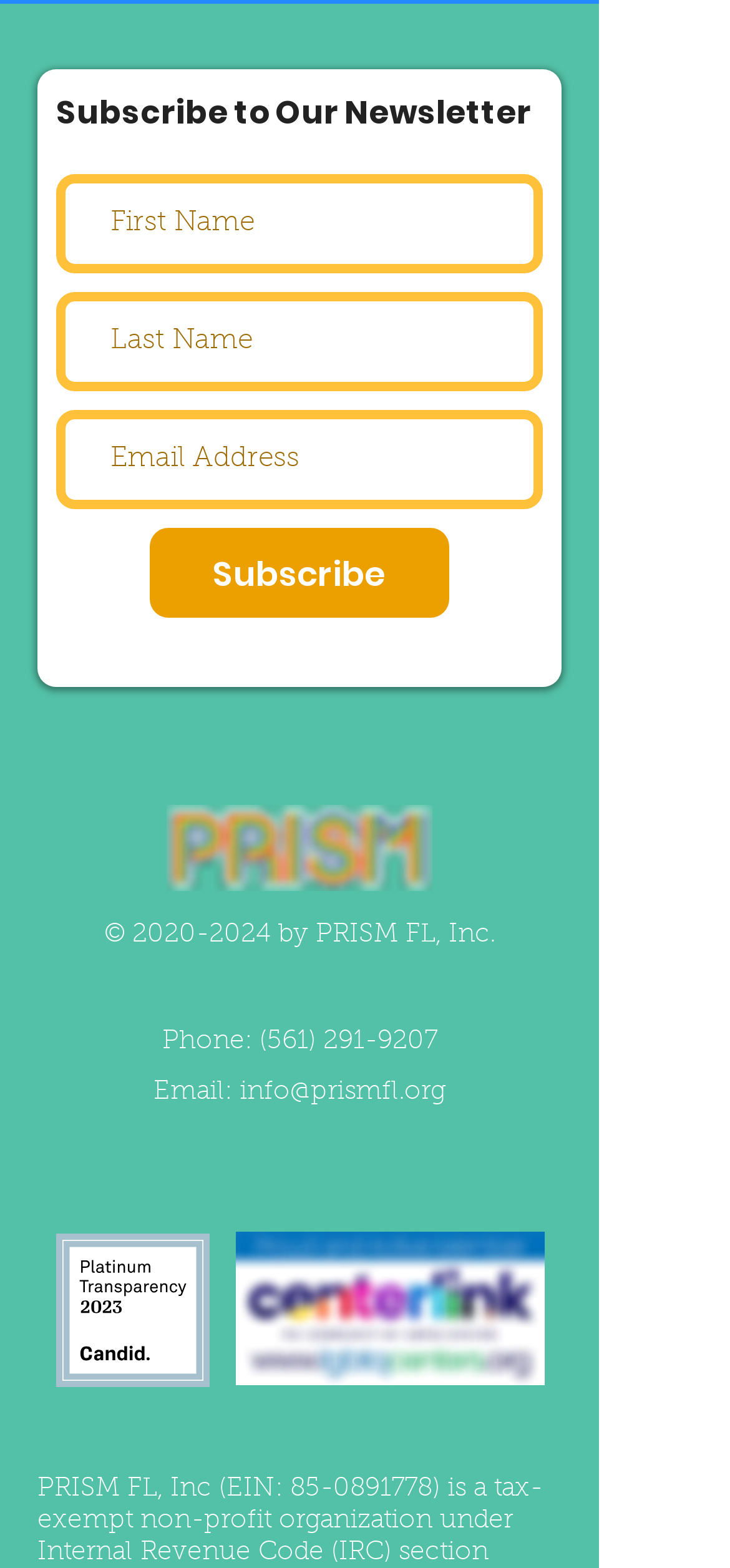Given the element description "#tresaith", identify the bounding box of the corresponding UI element.

None